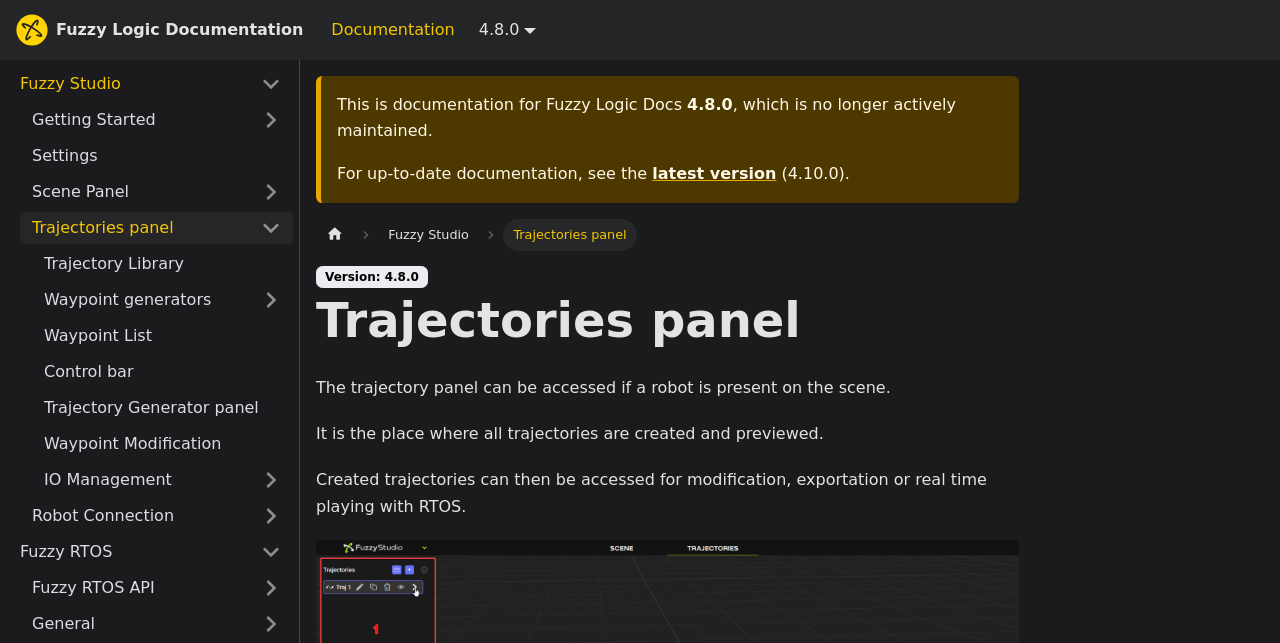Given the element description Trajectory Generator panel, predict the bounding box coordinates for the UI element in the webpage screenshot. The format should be (top-left x, top-left y, bottom-right x, bottom-right y), and the values should be between 0 and 1.

[0.025, 0.61, 0.229, 0.659]